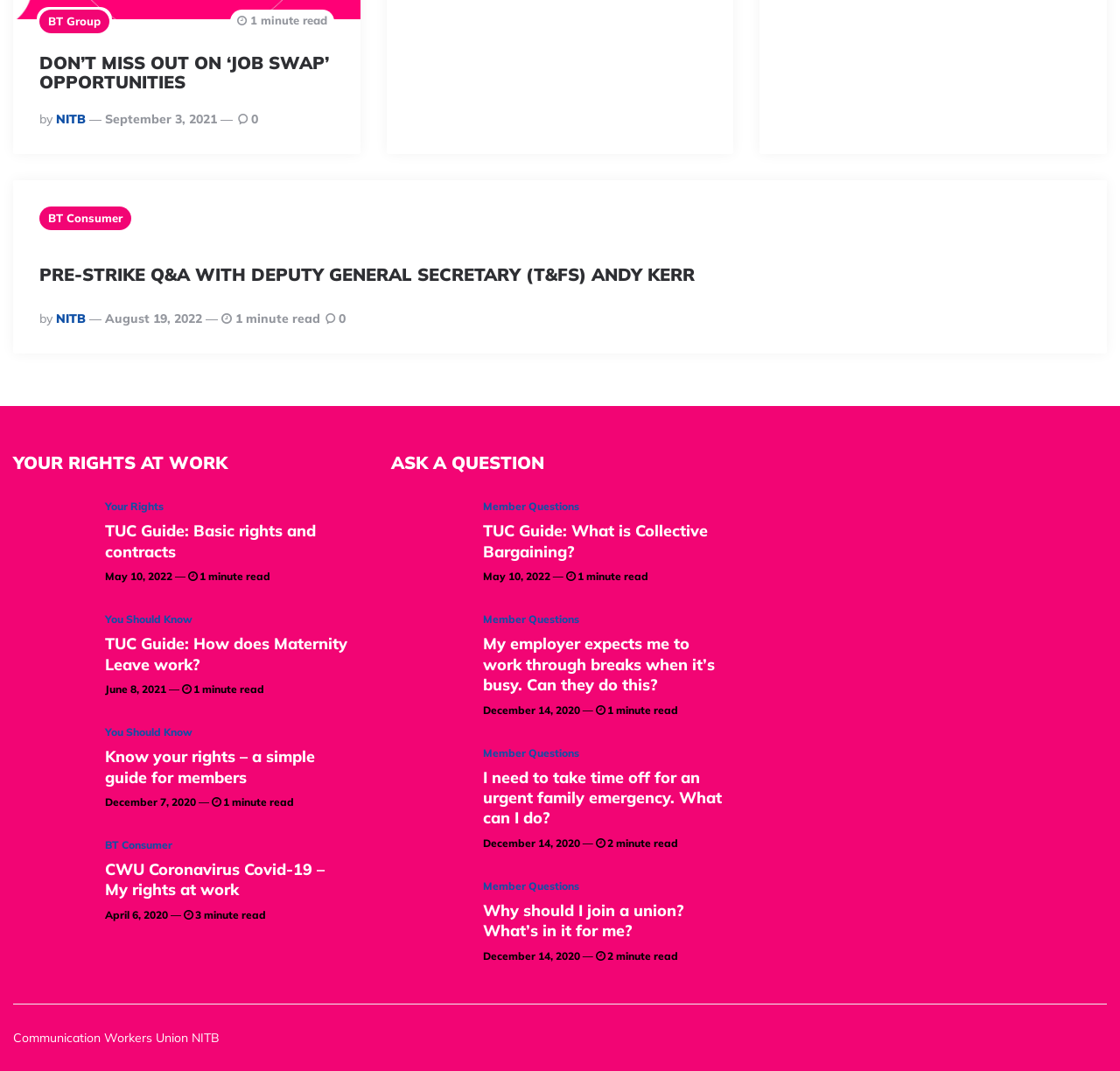Please determine the bounding box coordinates of the element to click in order to execute the following instruction: "Visit 'BT Consumer'". The coordinates should be four float numbers between 0 and 1, specified as [left, top, right, bottom].

[0.035, 0.193, 0.117, 0.215]